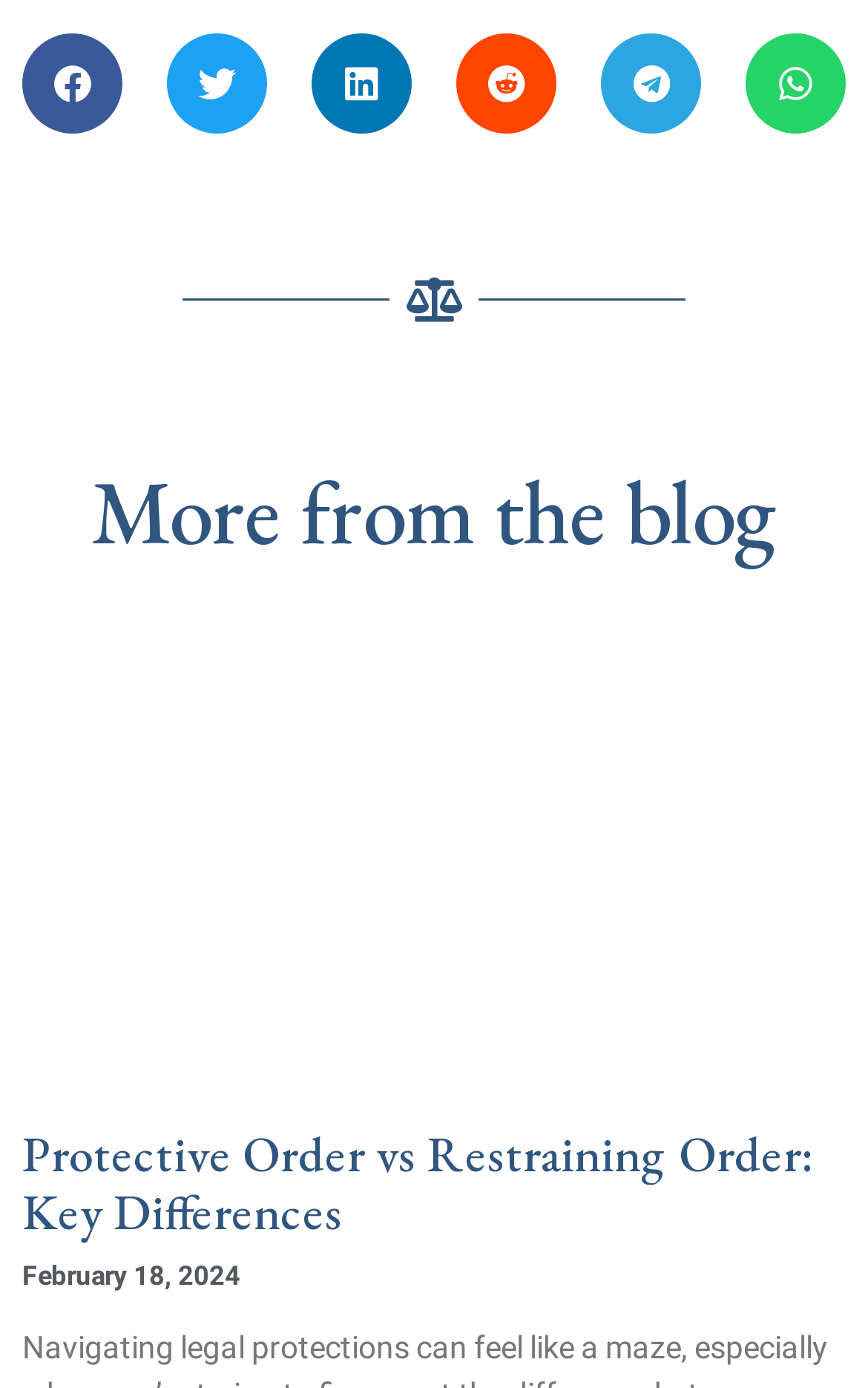What is the category of the blog post?
Using the visual information, answer the question in a single word or phrase.

Law